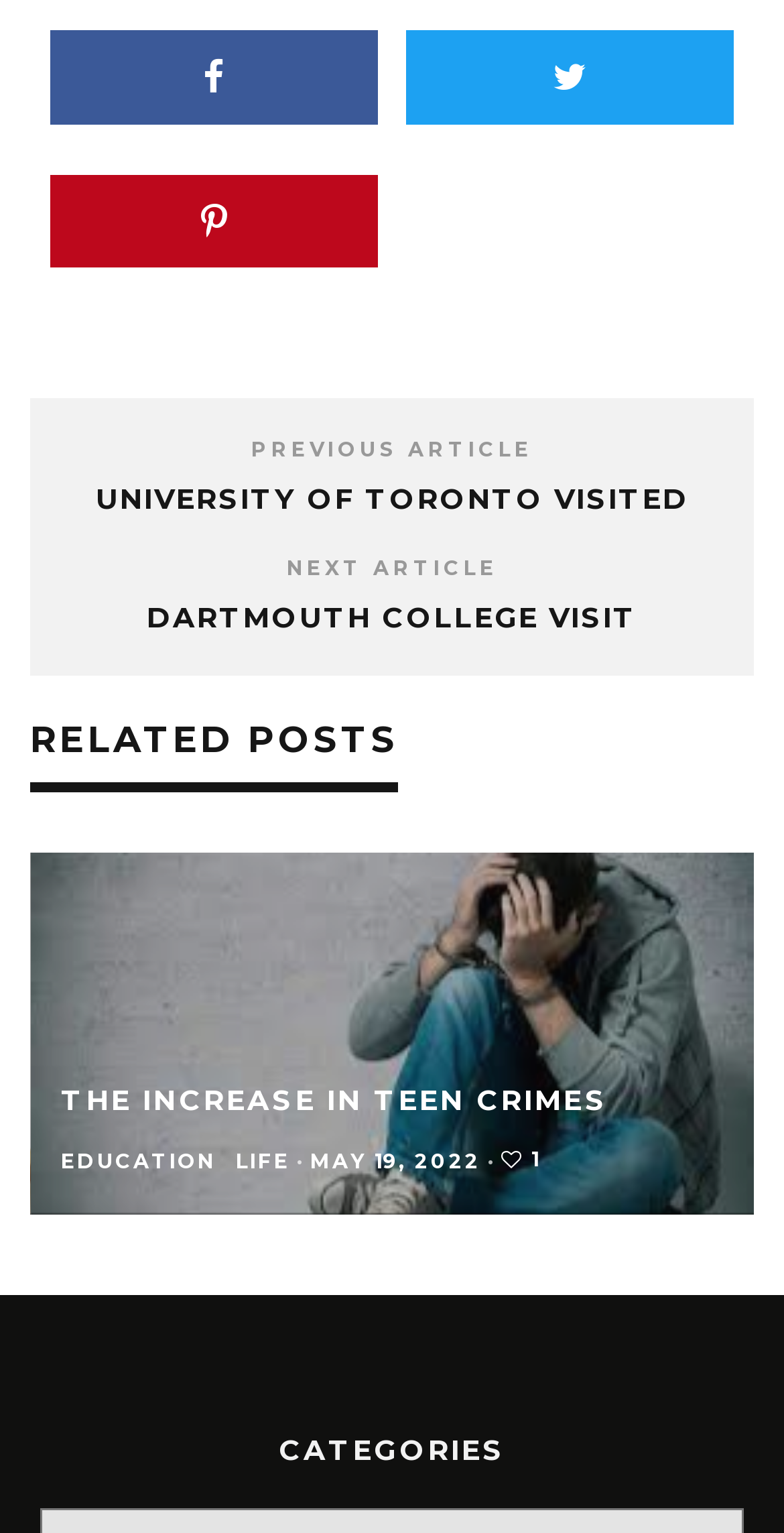Locate the bounding box coordinates of the element to click to perform the following action: 'visit the University of Toronto'. The coordinates should be given as four float values between 0 and 1, in the form of [left, top, right, bottom].

[0.122, 0.314, 0.878, 0.337]